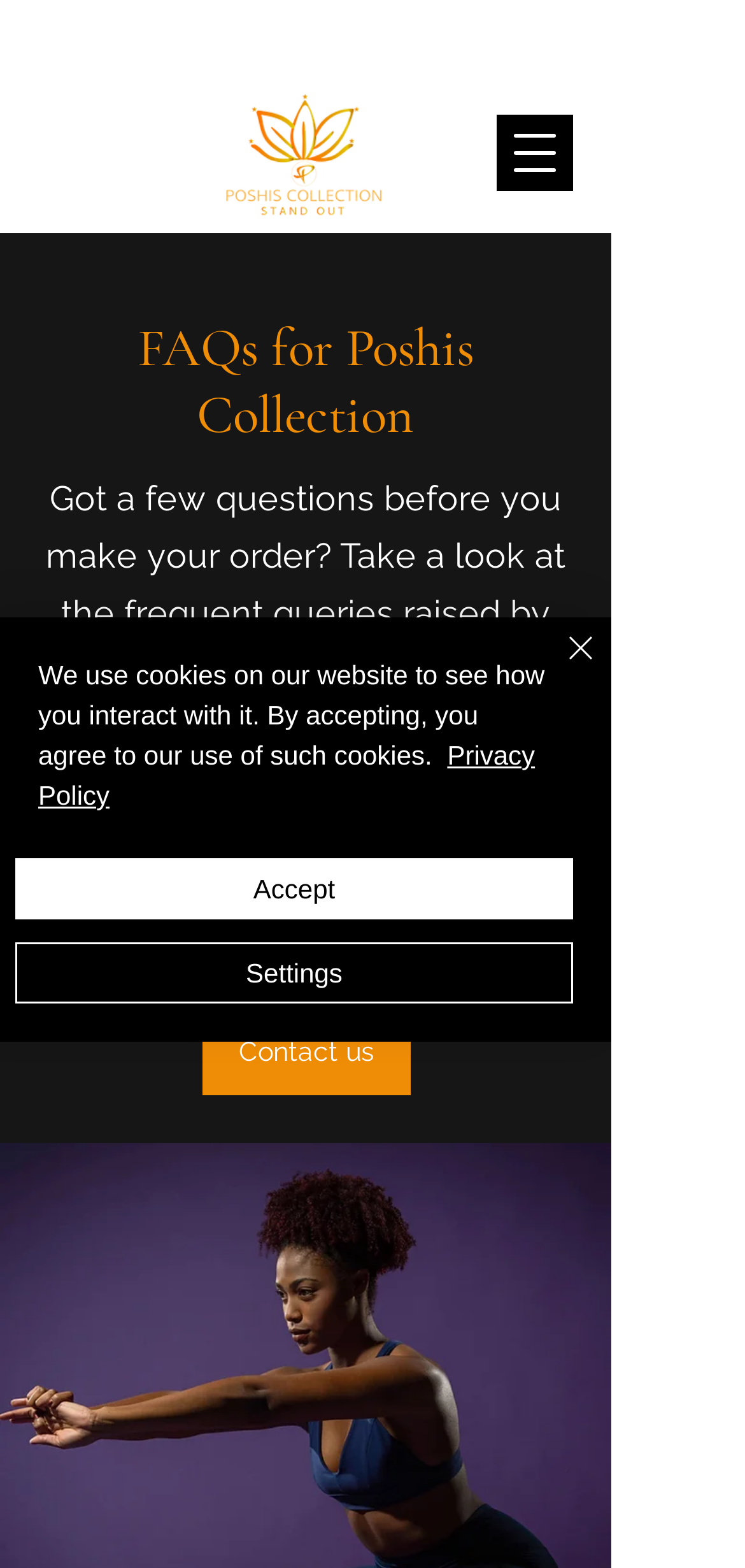Please determine the bounding box coordinates of the area that needs to be clicked to complete this task: 'Open navigation menu'. The coordinates must be four float numbers between 0 and 1, formatted as [left, top, right, bottom].

[0.667, 0.073, 0.769, 0.122]